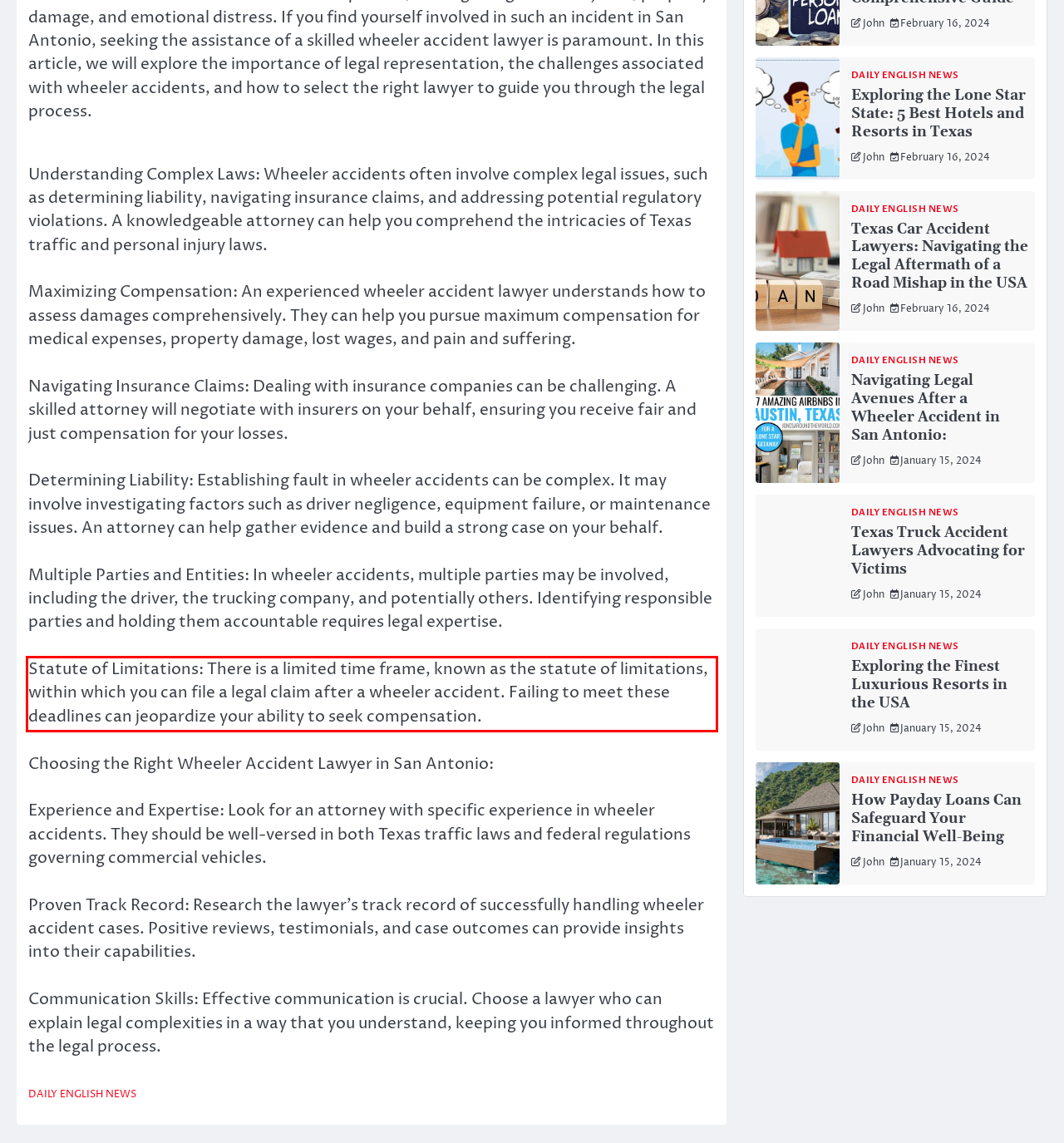Please analyze the screenshot of a webpage and extract the text content within the red bounding box using OCR.

Statute of Limitations: There is a limited time frame, known as the statute of limitations, within which you can file a legal claim after a wheeler accident. Failing to meet these deadlines can jeopardize your ability to seek compensation.